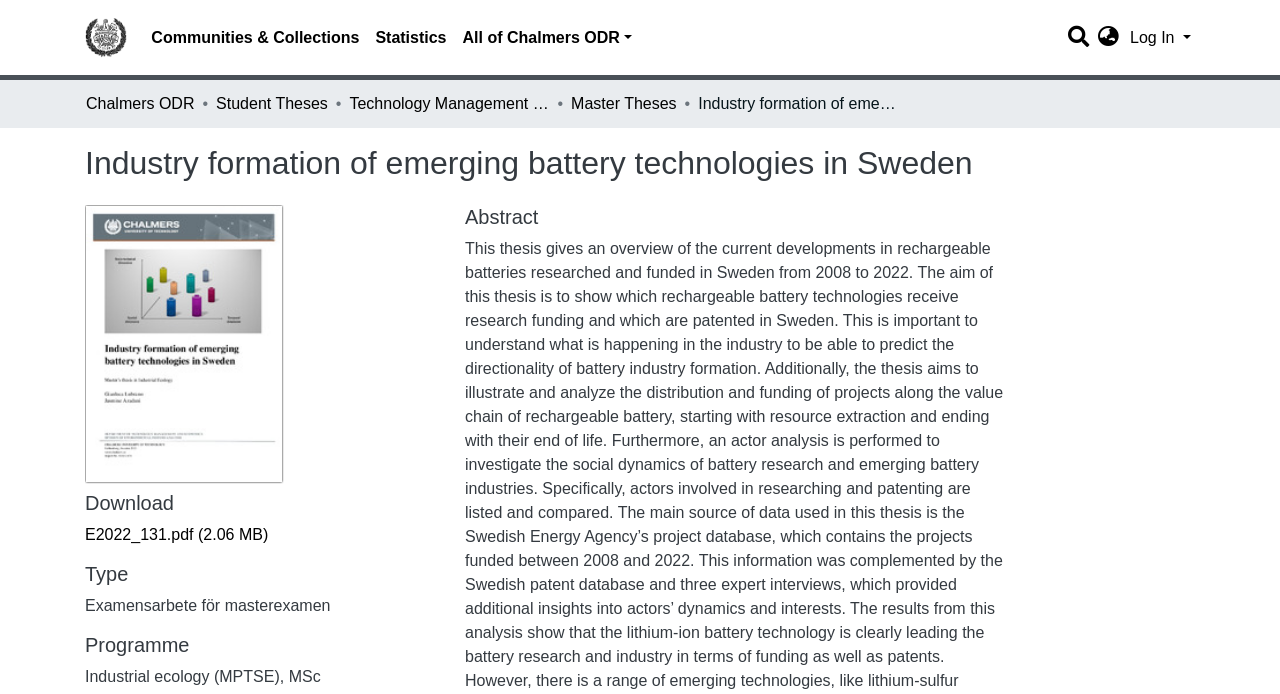Identify the bounding box coordinates of the region that needs to be clicked to carry out this instruction: "Search for something". Provide these coordinates as four float numbers ranging from 0 to 1, i.e., [left, top, right, bottom].

[0.829, 0.026, 0.853, 0.081]